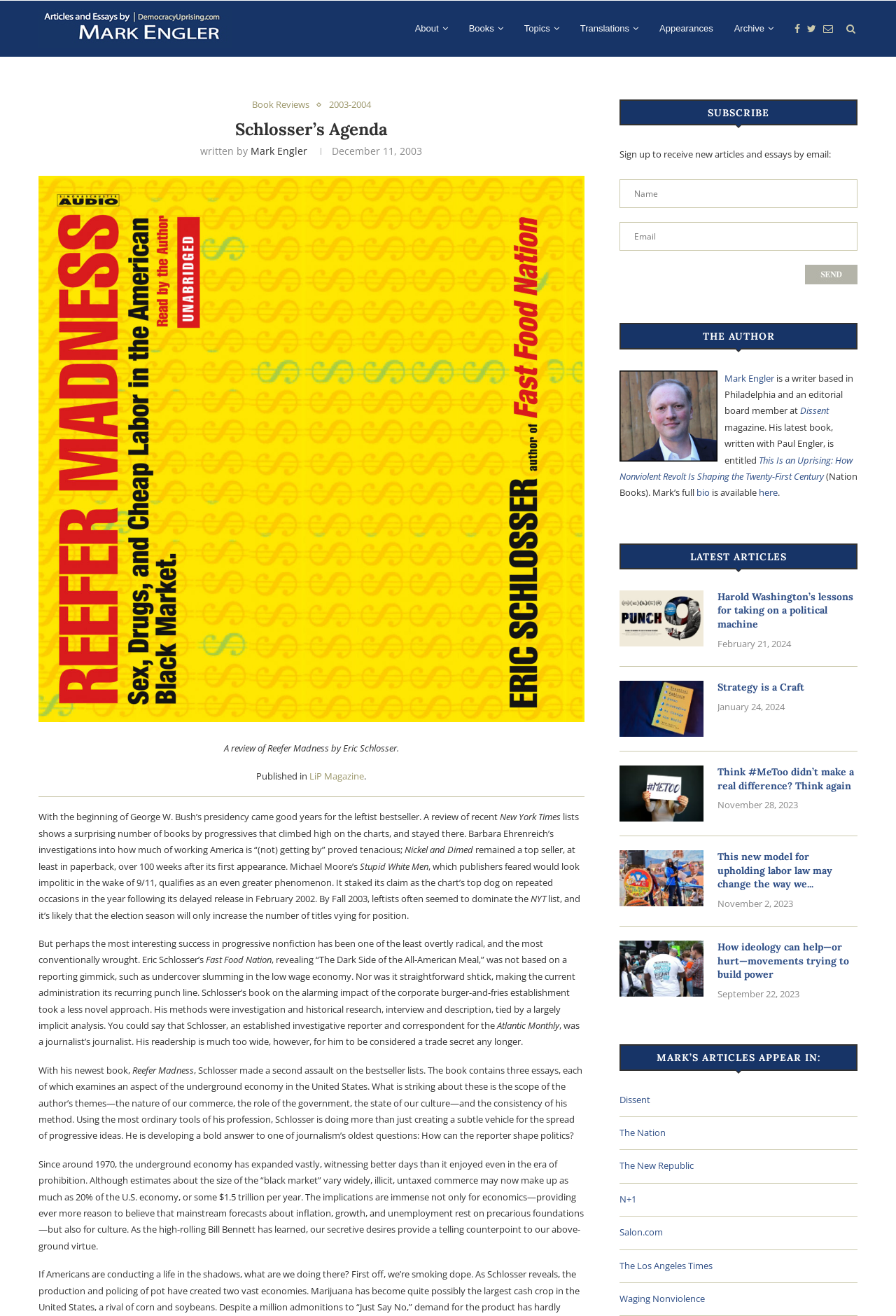Who is the author of the latest book mentioned?
From the image, respond with a single word or phrase.

Mark Engler